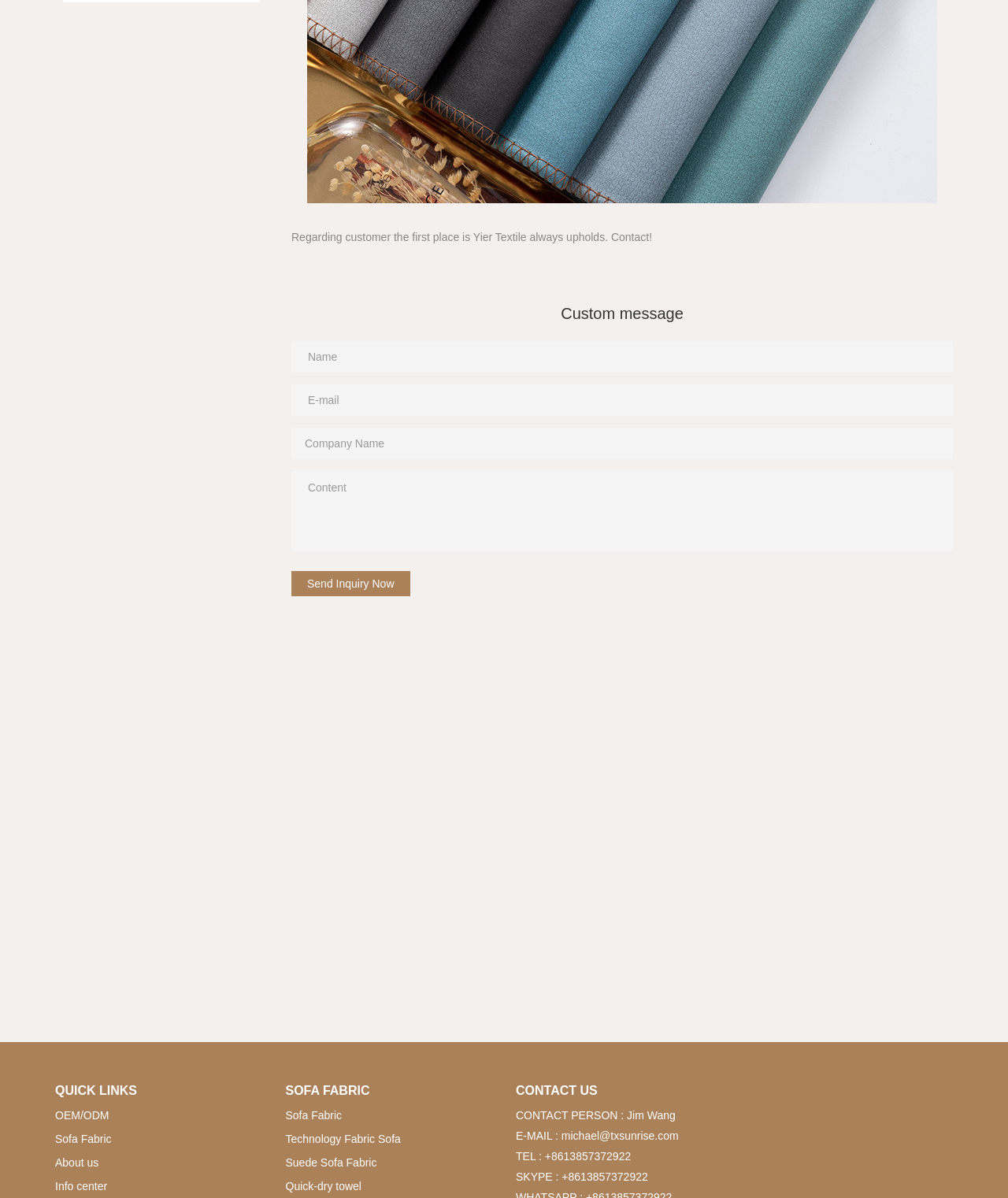Please identify the bounding box coordinates of the clickable region that I should interact with to perform the following instruction: "Contact Jim Wang". The coordinates should be expressed as four float numbers between 0 and 1, i.e., [left, top, right, bottom].

[0.512, 0.925, 0.67, 0.936]